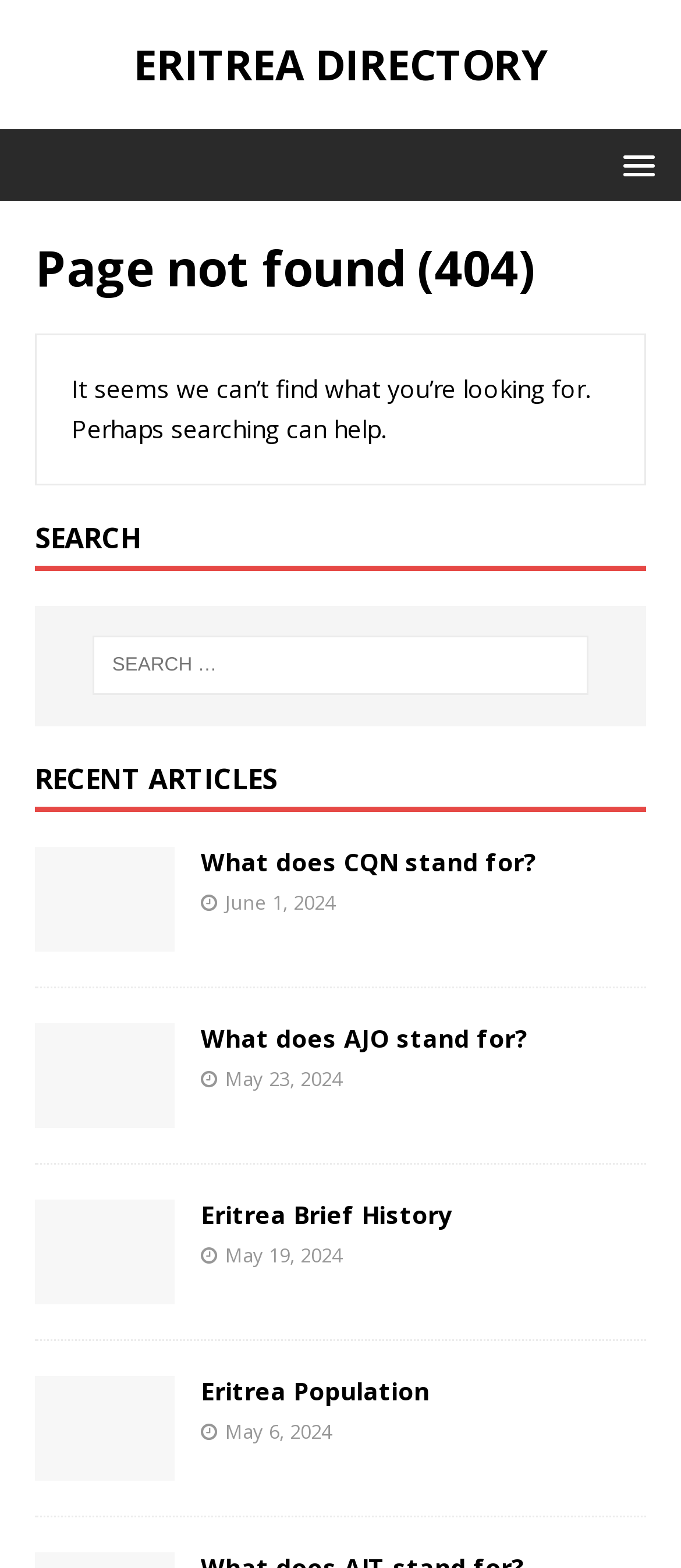Answer the question below in one word or phrase:
How many images are on the page?

4